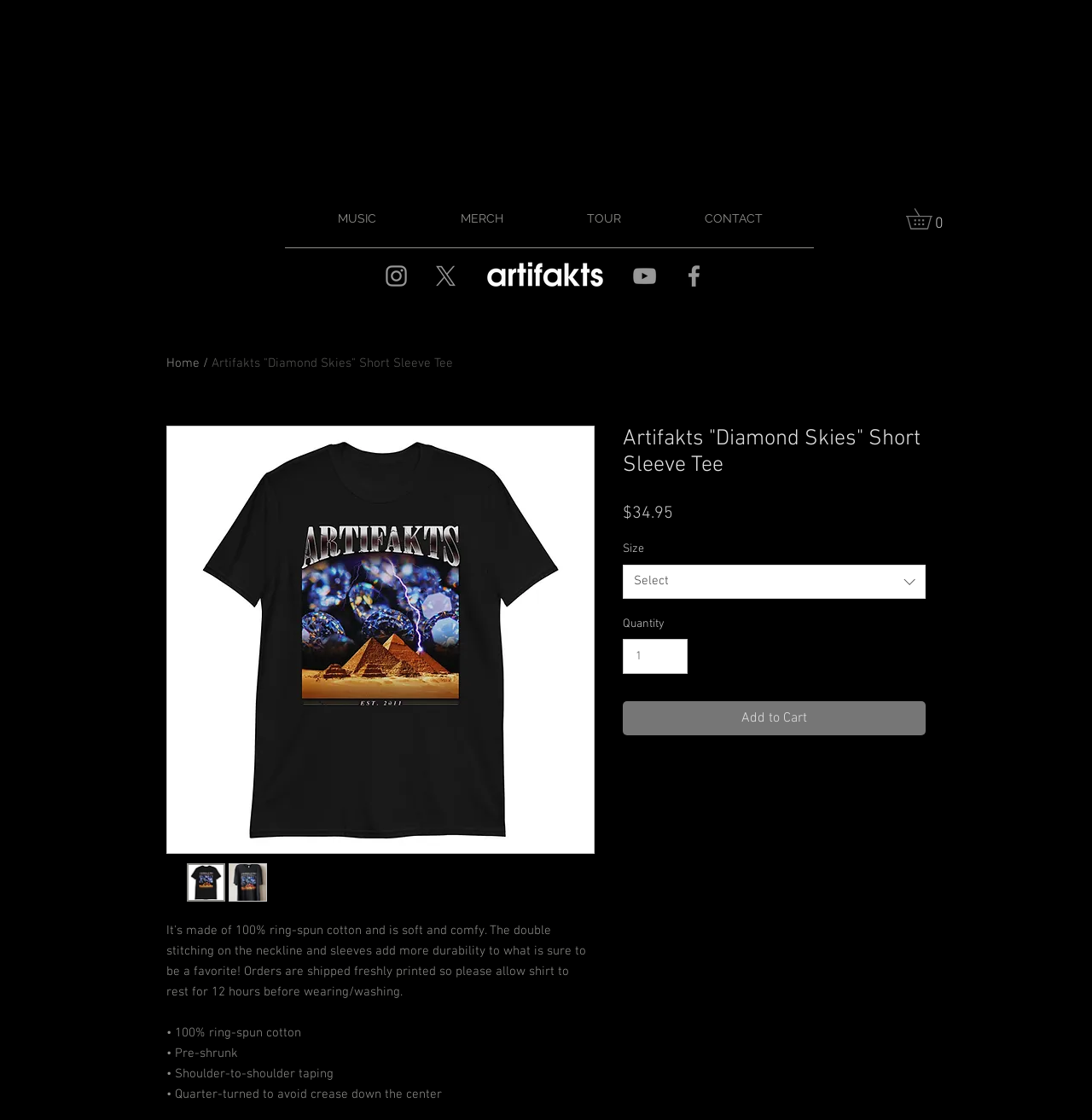Provide a comprehensive description of the webpage.

This webpage is about a product, specifically a short sleeve tee called "Artifakts 'Diamond Skies'". At the top left, there is a navigation menu with four links: "MUSIC", "MERCH", "TOUR", and "CONTACT". Next to it, there is a cart icon with the text "Cart with 0 items". 

Below the navigation menu, there are two social bars, each containing two social media links with grey icons. The first social bar has links to Instagram and an unknown platform represented by an "X" icon. The second social bar has links to YouTube and Facebook. 

In the center of the page, there is a large image of the product, "Artifakts 'Diamond Skies' Short Sleeve Tee". Below the image, there are two rows of thumbnails of the same product. 

To the right of the image, there is a product description section. It starts with a heading that matches the product name. Below the heading, there are several bullet points listing the product features, including the material, pre-shrunk status, and other details. 

Under the product features, there is a section displaying the price, "$34.95", and a label "Price". Next to it, there is a "Size" dropdown menu with a "Select" option. Below the size menu, there is a "Quantity" input field with a spin button to adjust the quantity. Finally, there is an "Add to Cart" button.